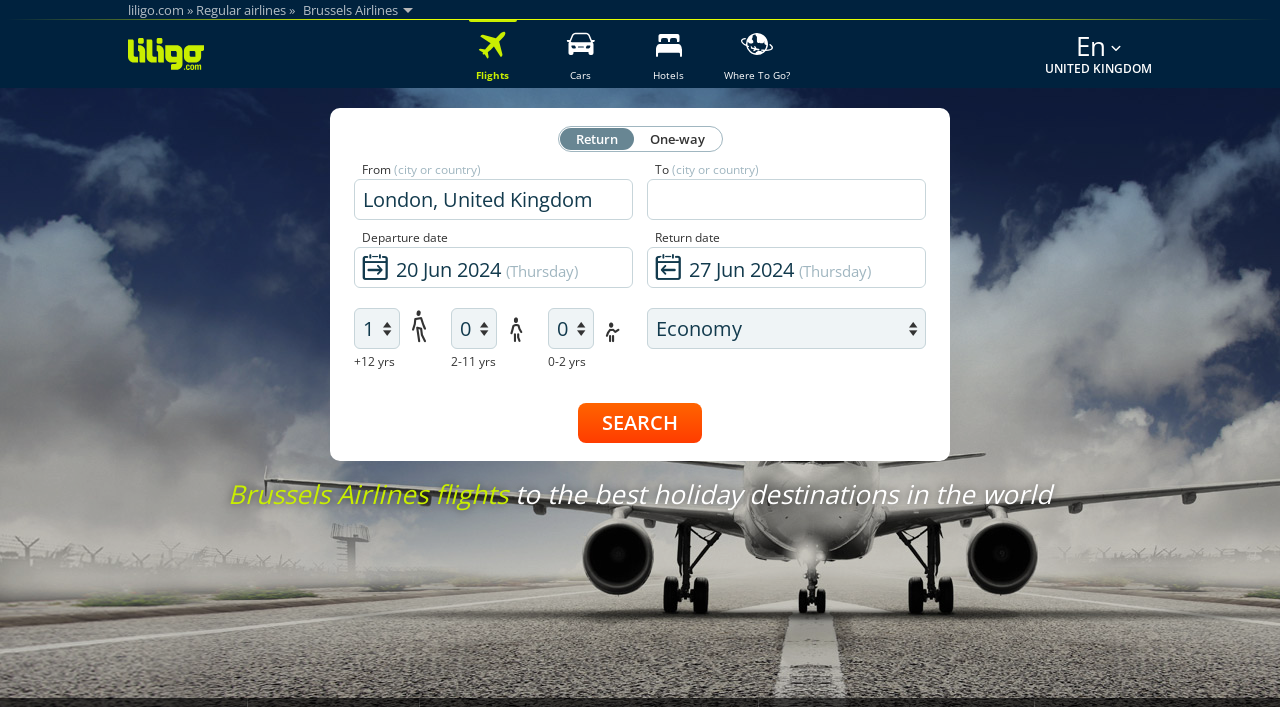Please find and report the bounding box coordinates of the element to click in order to perform the following action: "Call Thermafleece Insulation". The coordinates should be expressed as four float numbers between 0 and 1, in the format [left, top, right, bottom].

None